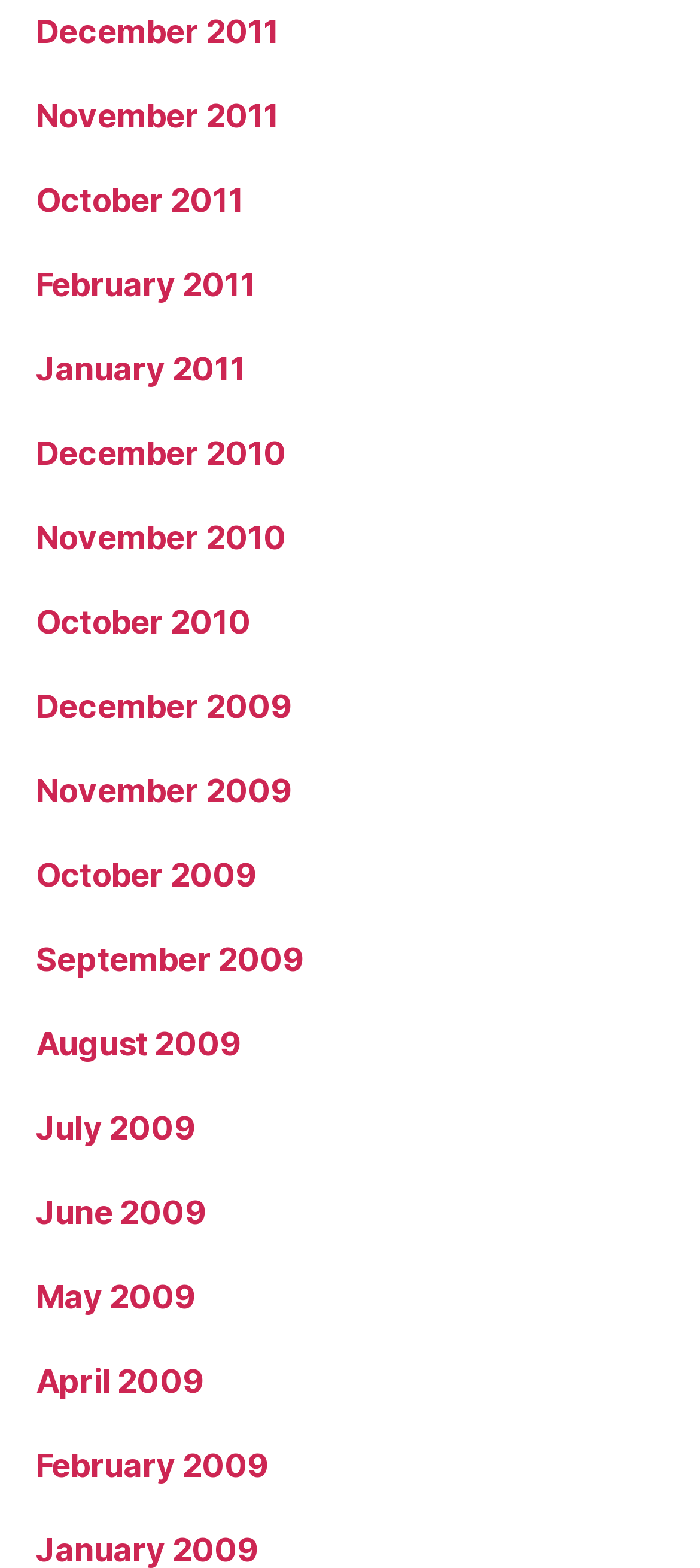Identify the bounding box coordinates of the element to click to follow this instruction: 'access January 2009 archives'. Ensure the coordinates are four float values between 0 and 1, provided as [left, top, right, bottom].

[0.051, 0.976, 0.369, 1.0]